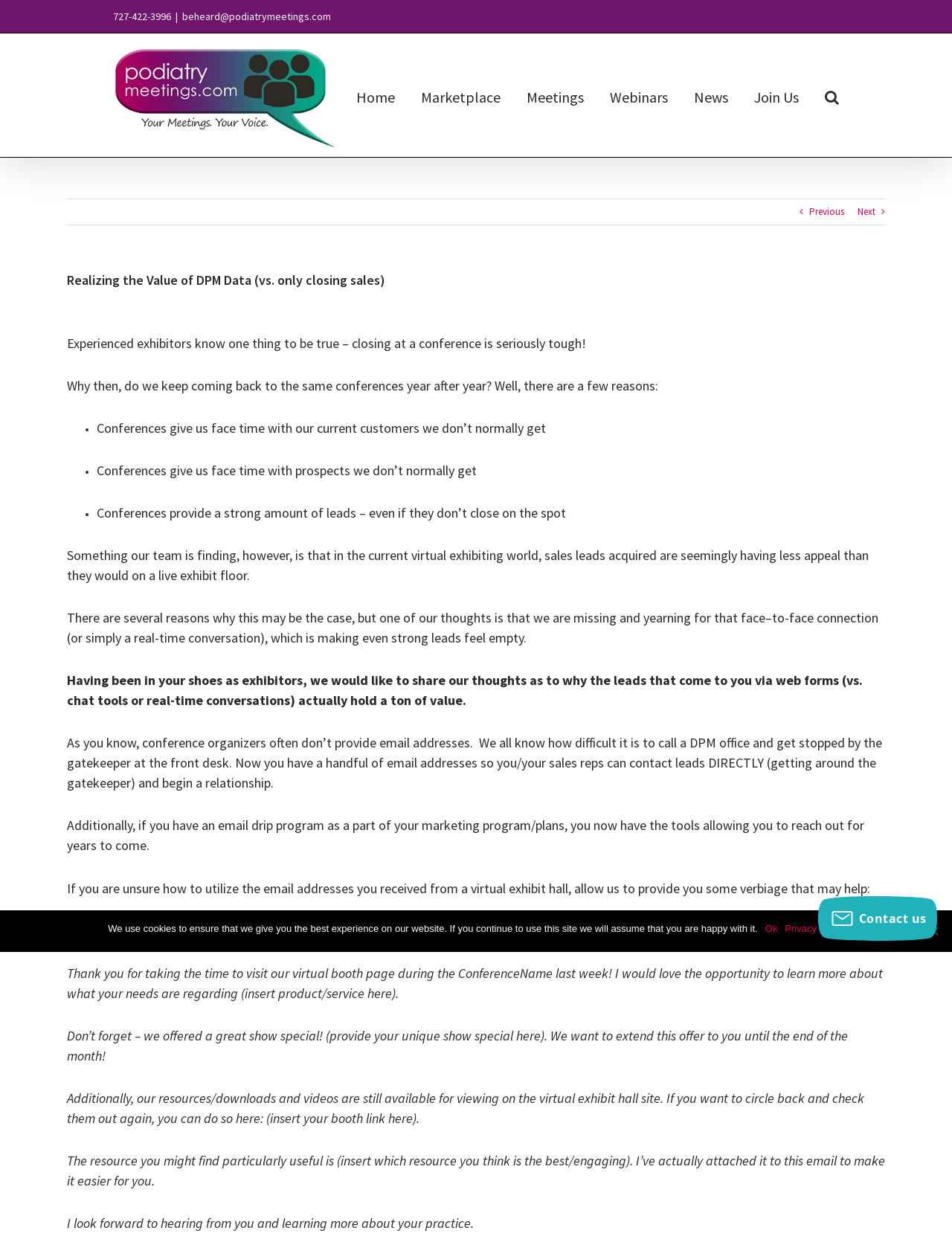Reply to the question below using a single word or brief phrase:
What is the purpose of conferences according to the webpage?

Face time with customers and prospects